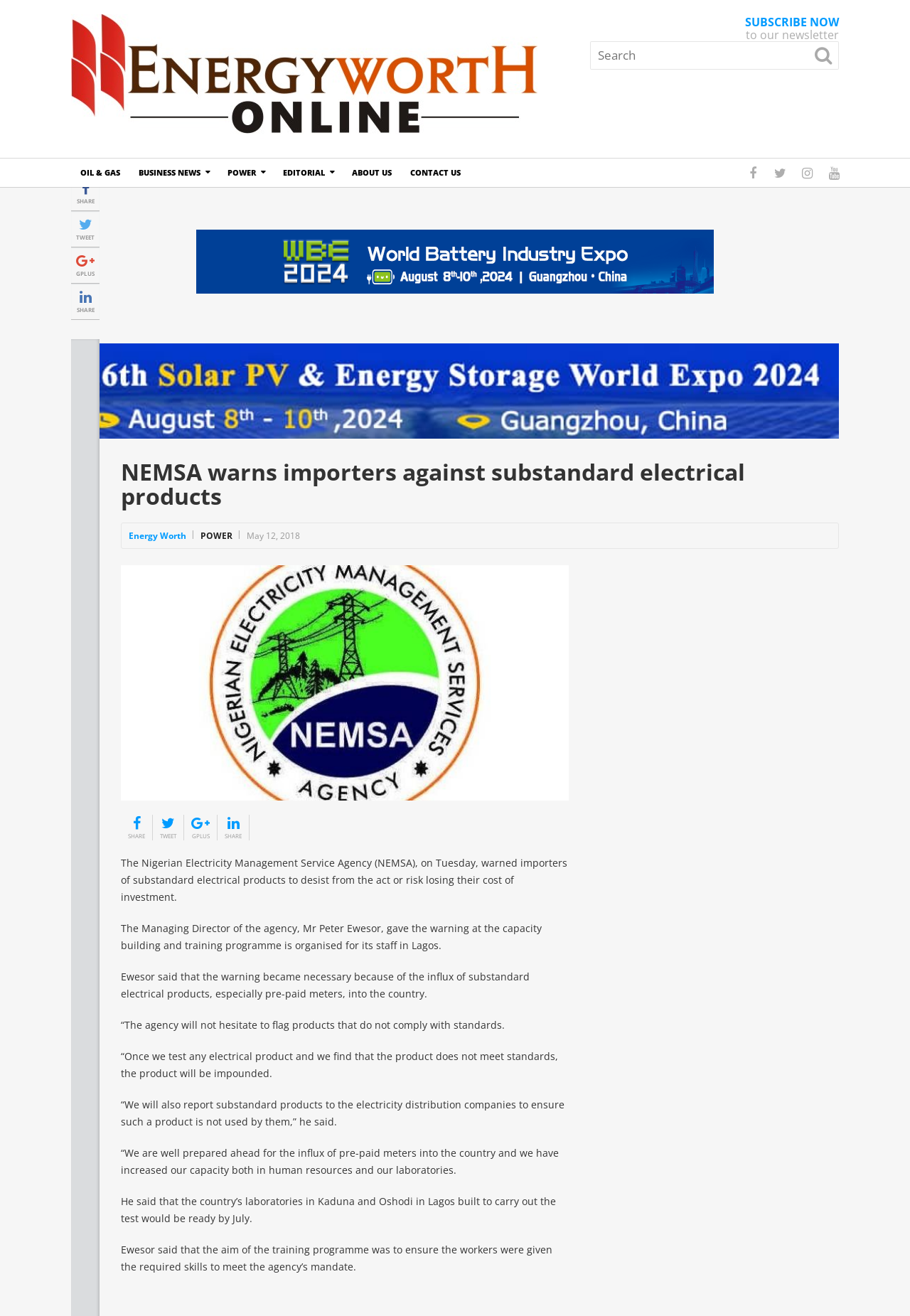Determine the bounding box for the UI element as described: "OIL & GAS". The coordinates should be represented as four float numbers between 0 and 1, formatted as [left, top, right, bottom].

[0.078, 0.12, 0.142, 0.142]